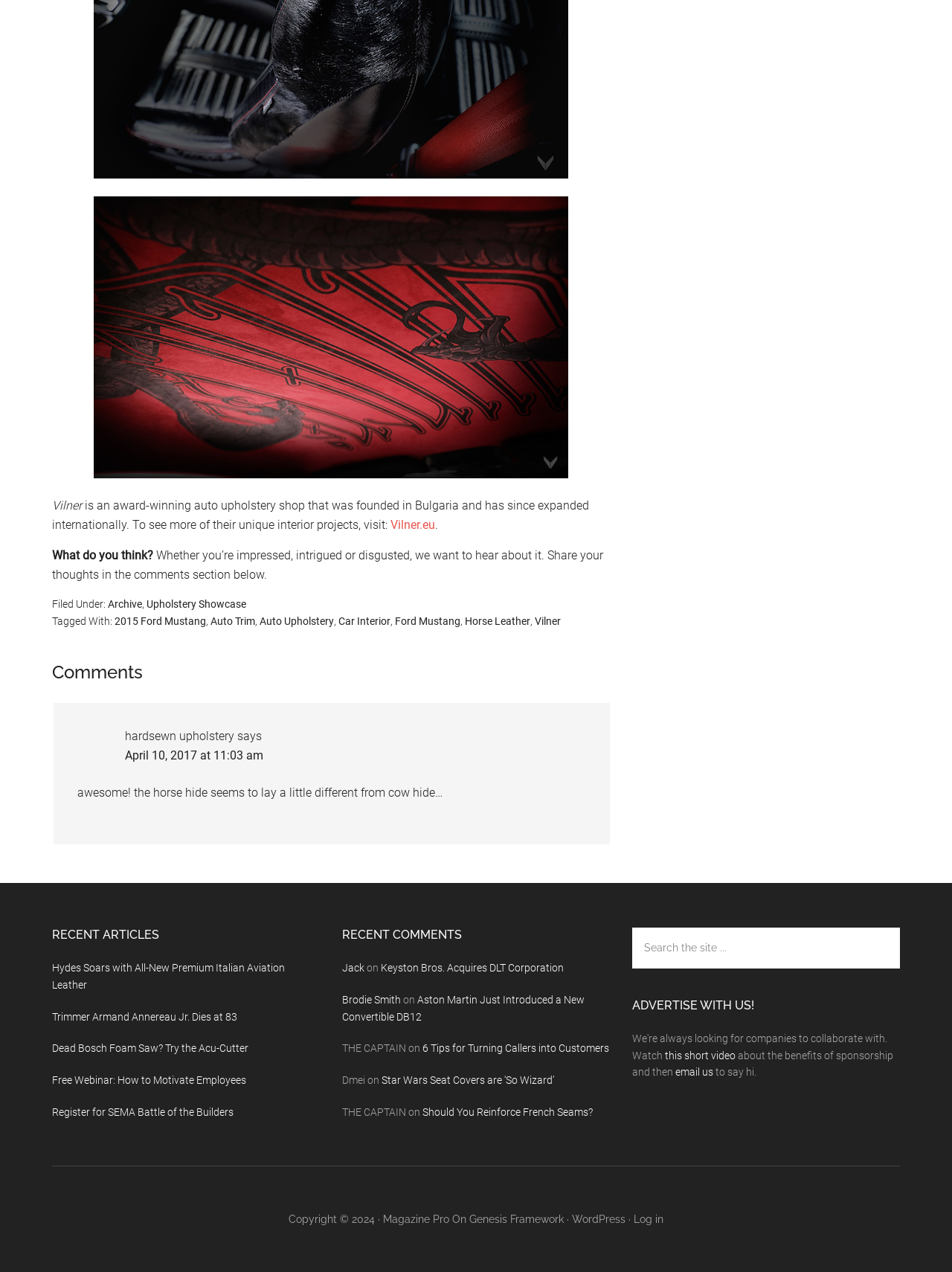What is the purpose of the section below the article?
Please use the image to deliver a detailed and complete answer.

The section below the article is labeled 'Reader Interactions' and contains comments from readers, which suggests that its purpose is to facilitate discussion and engagement among readers.